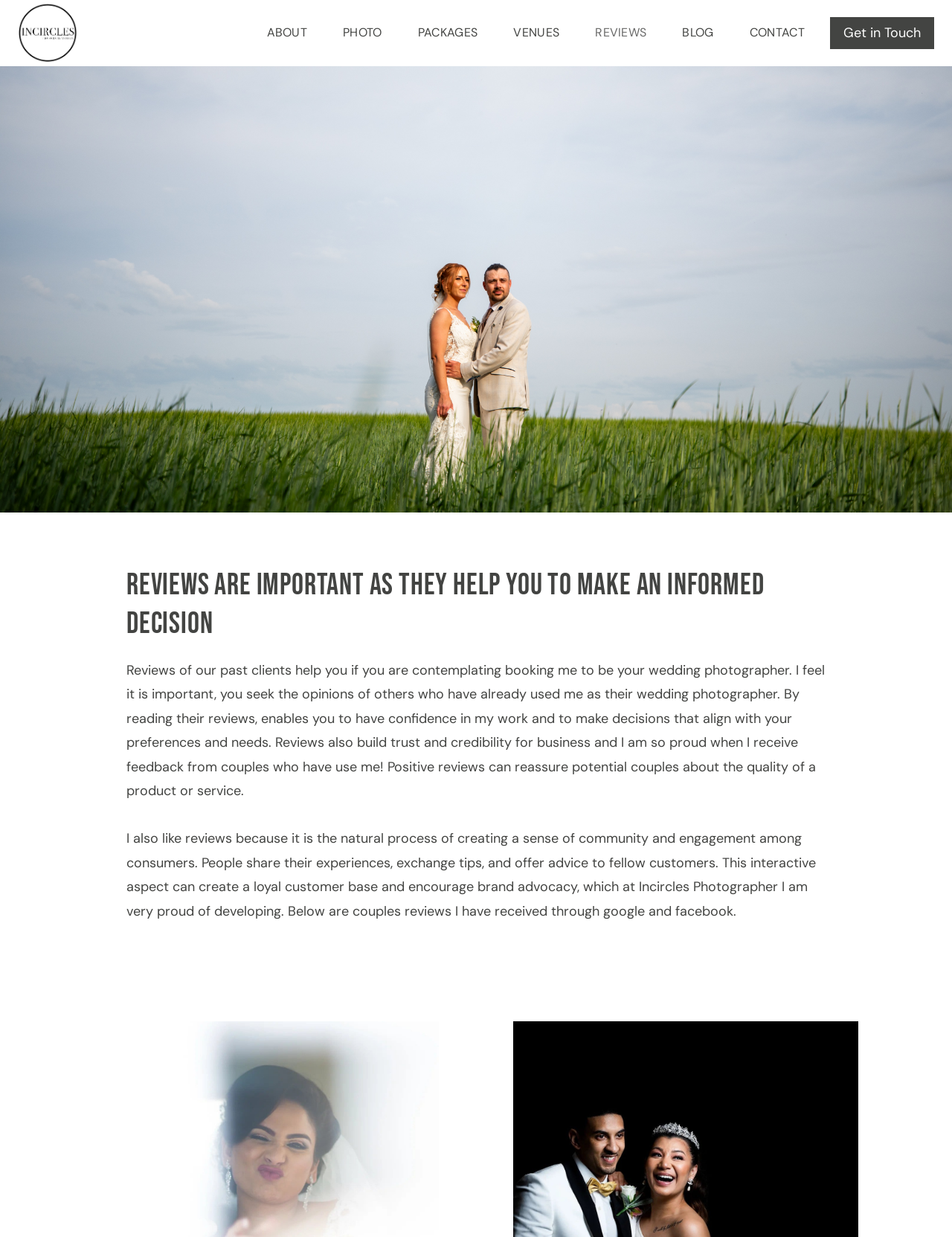How do reviews benefit the business?
By examining the image, provide a one-word or phrase answer.

Build trust and credibility